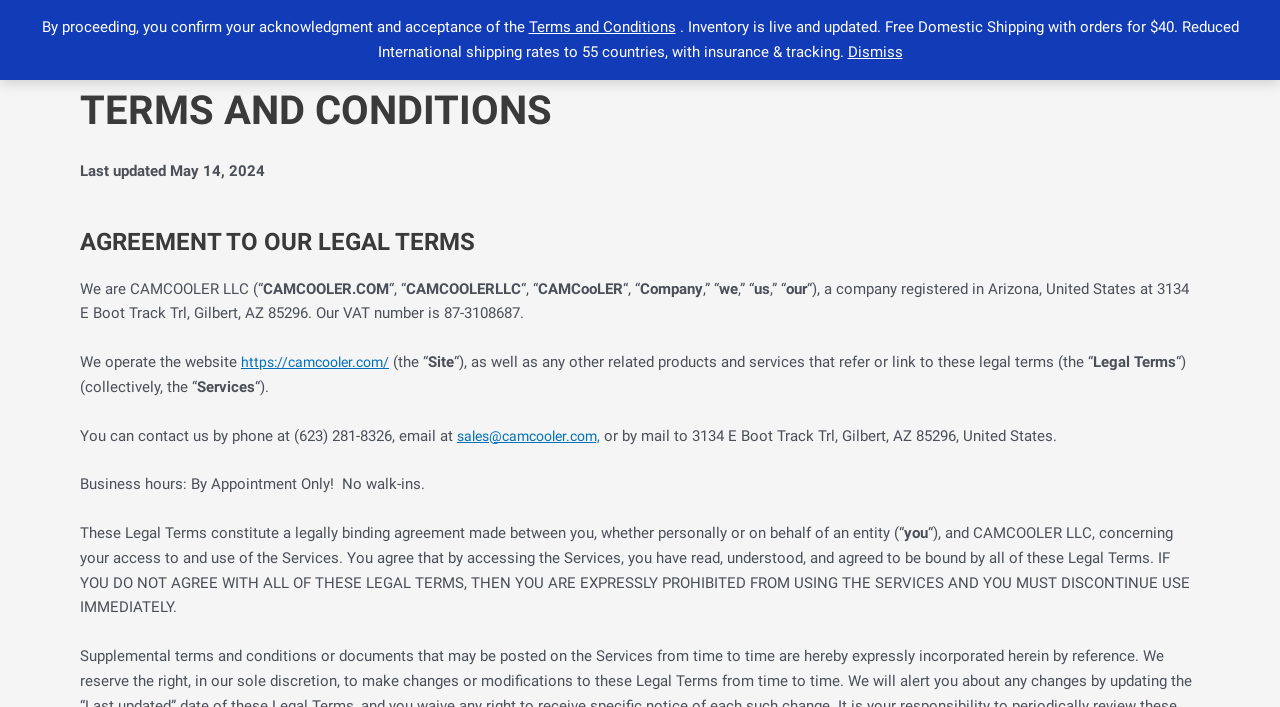Please identify the bounding box coordinates for the region that you need to click to follow this instruction: "contact us".

[0.521, 0.001, 0.586, 0.1]